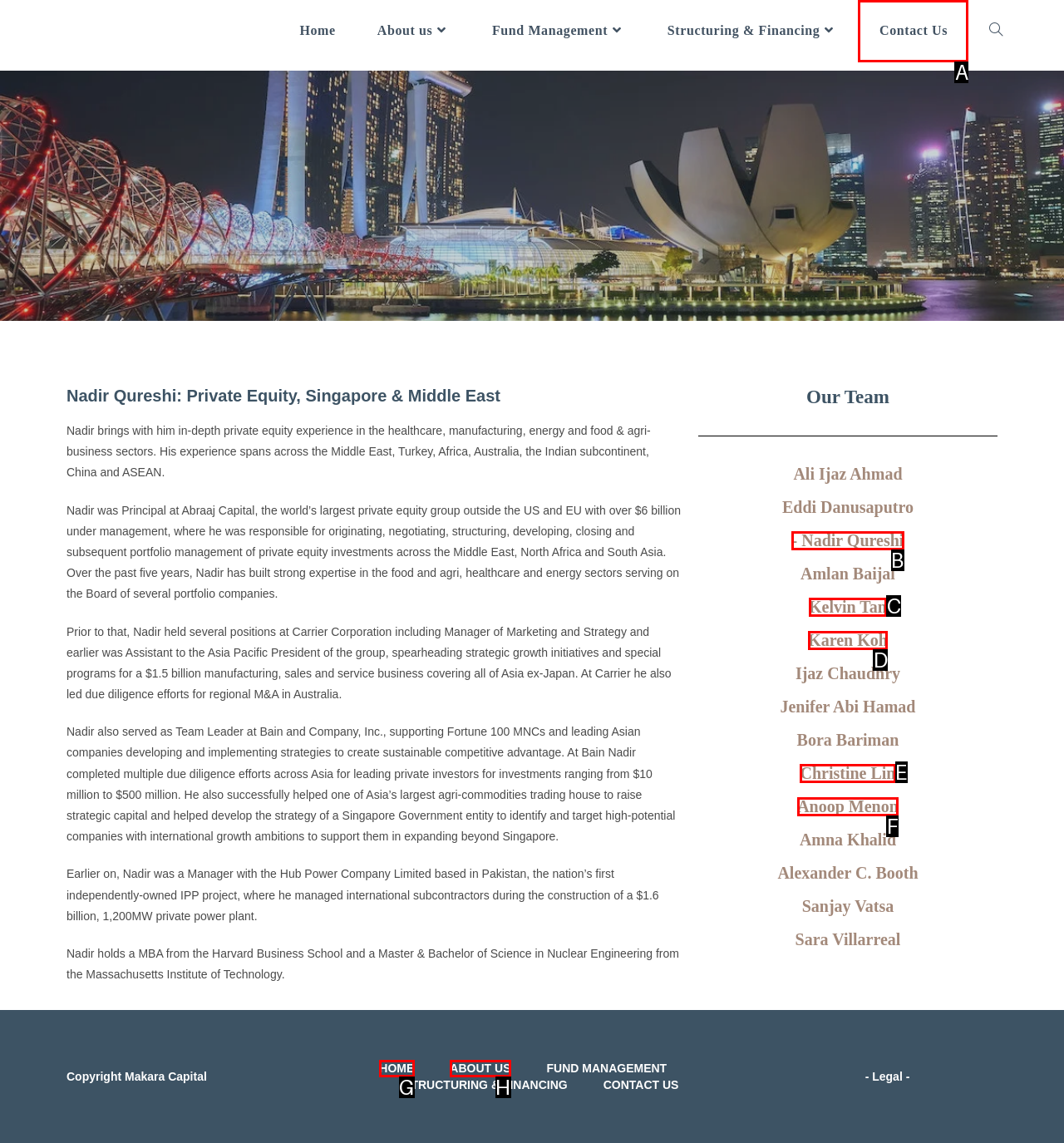Tell me which one HTML element I should click to complete the following task: Click on the 'Contact Us' link Answer with the option's letter from the given choices directly.

A